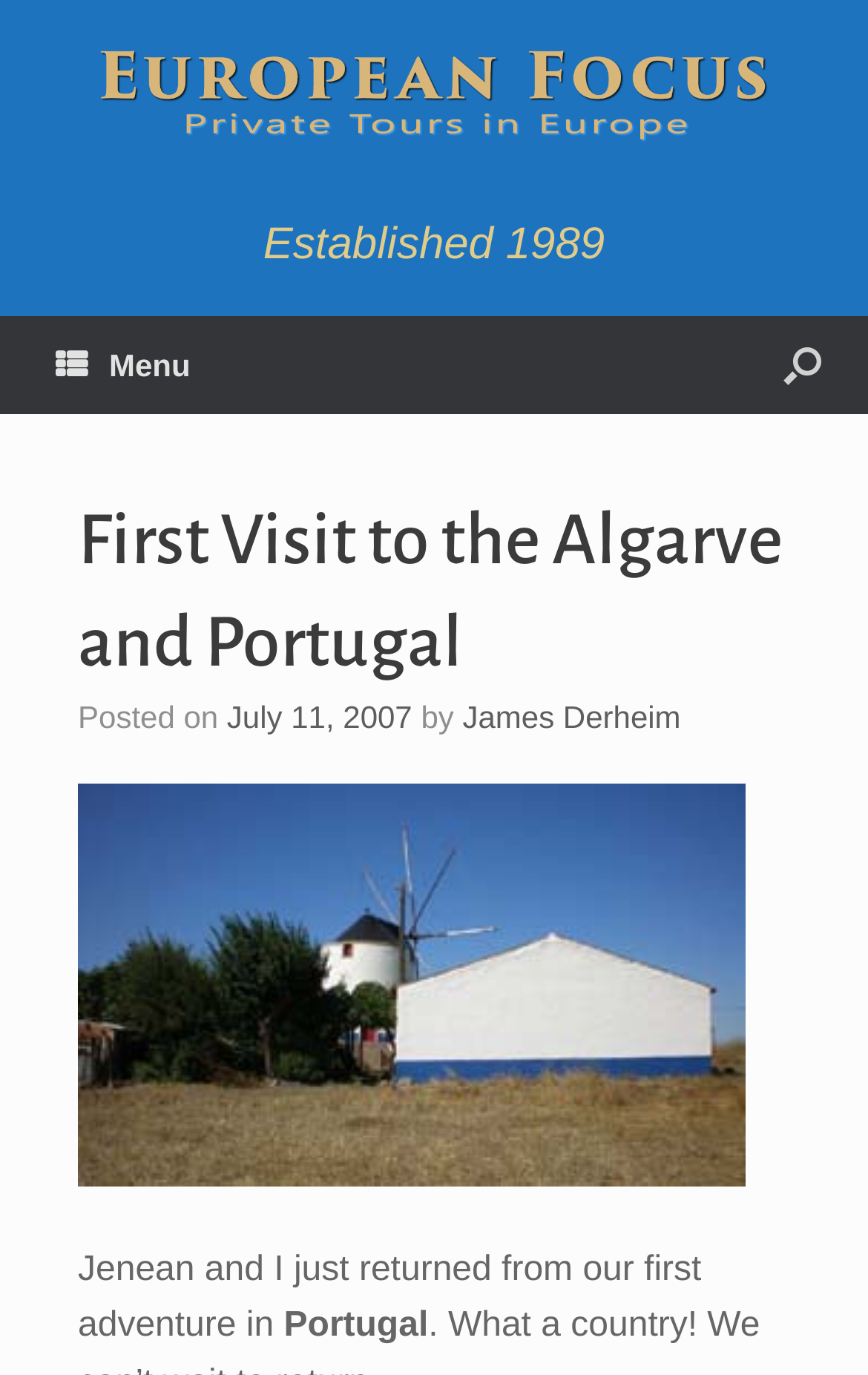Determine the bounding box for the described UI element: "James Derheim".

[0.533, 0.508, 0.784, 0.534]